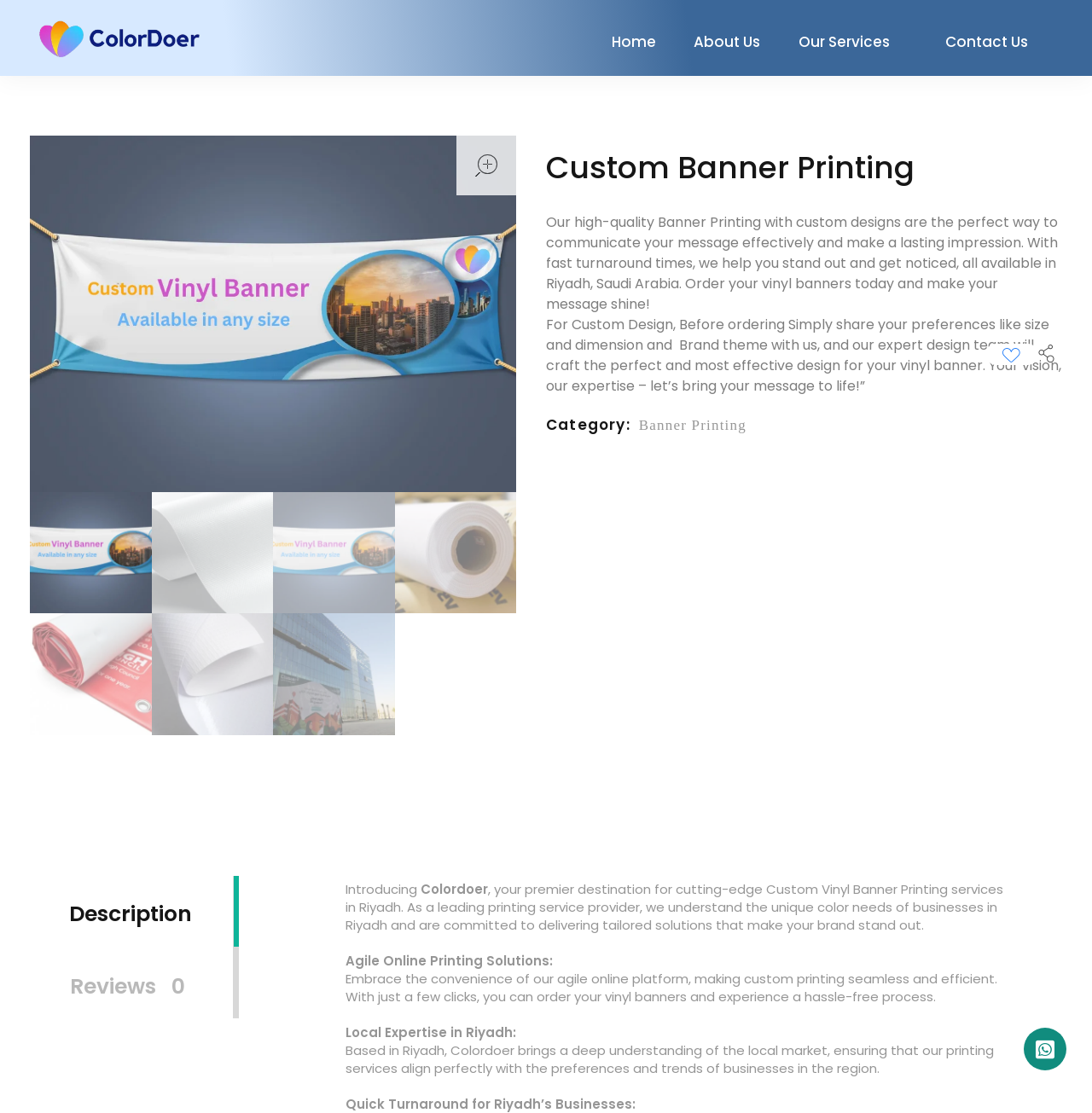Using the details in the image, give a detailed response to the question below:
Where is the company based?

The company's location can be found in the text 'all available in Riyadh, Saudi Arabia' and 'Based in Riyadh, Colordoer brings a deep understanding of the local market...' which mentions the city and country.